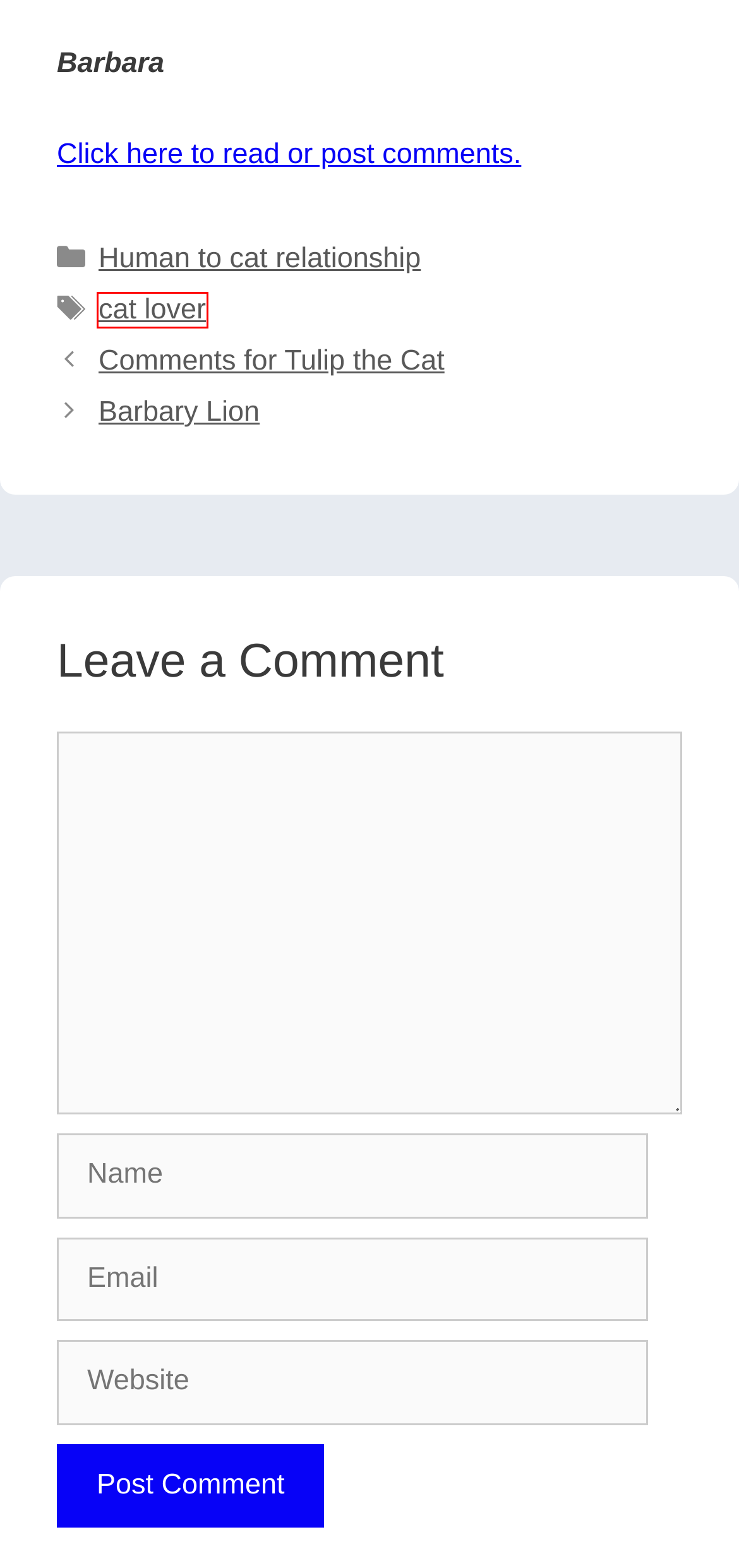You are given a screenshot of a webpage with a red rectangle bounding box around an element. Choose the best webpage description that matches the page after clicking the element in the bounding box. Here are the candidates:
A. Human to cat relationship – Freethinking Animal Advocacy
B. Kitty Appeal
C. Comments for A social climber – Freethinking Animal Advocacy
D. Freethinking Animal Advocacy – Please support animal welfare
E. PoC
F. Comments for Tulip the Cat – Freethinking Animal Advocacy
G. dangers to cats – Freethinking Animal Advocacy
H. cat lover – Freethinking Animal Advocacy

H